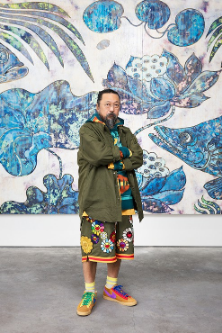What is the dominant color scheme in the background?
Give a single word or phrase as your answer by examining the image.

Vibrant and bold colors